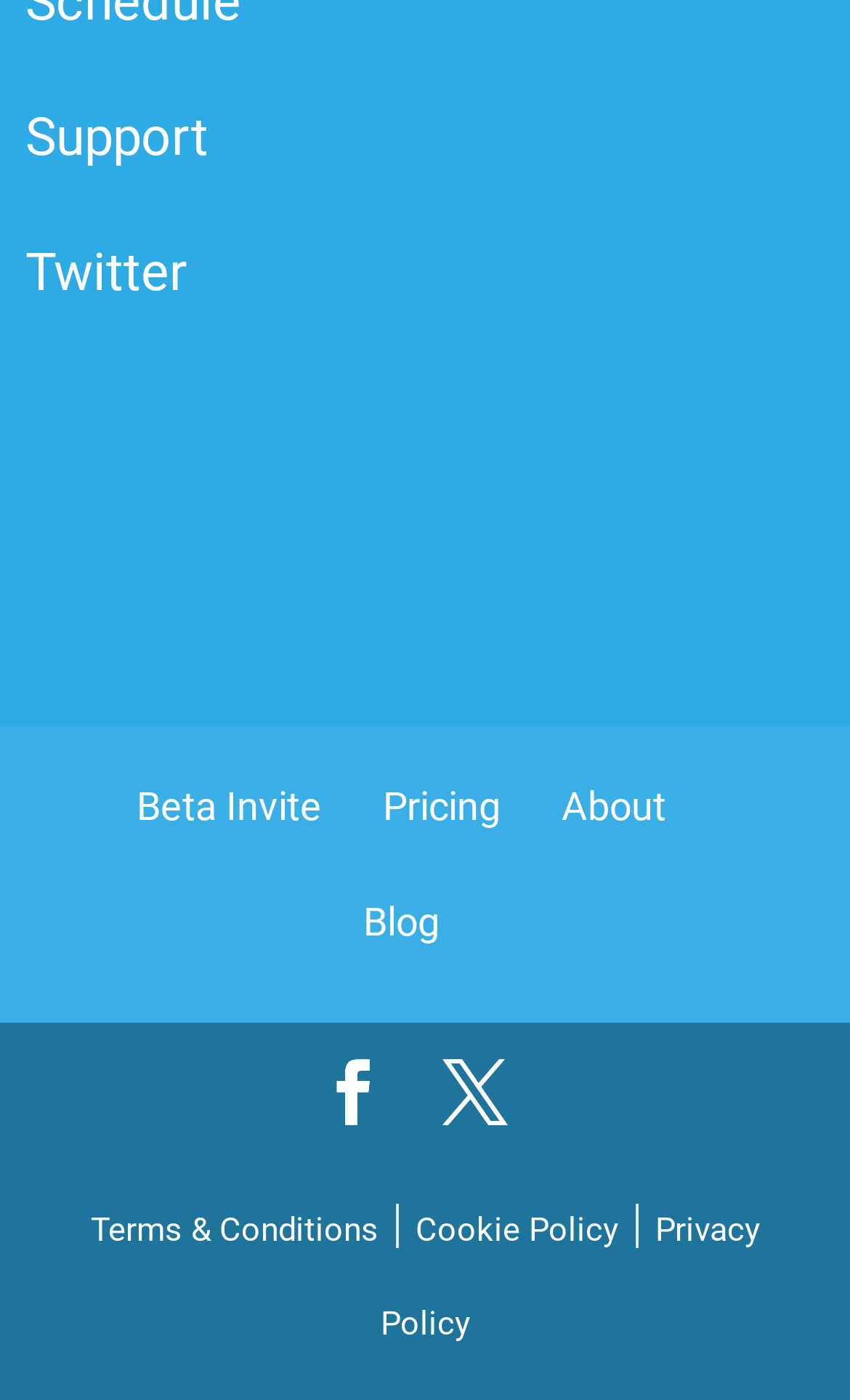Locate the bounding box coordinates of the area that needs to be clicked to fulfill the following instruction: "Visit Twitter". The coordinates should be in the format of four float numbers between 0 and 1, namely [left, top, right, bottom].

[0.03, 0.174, 0.22, 0.217]